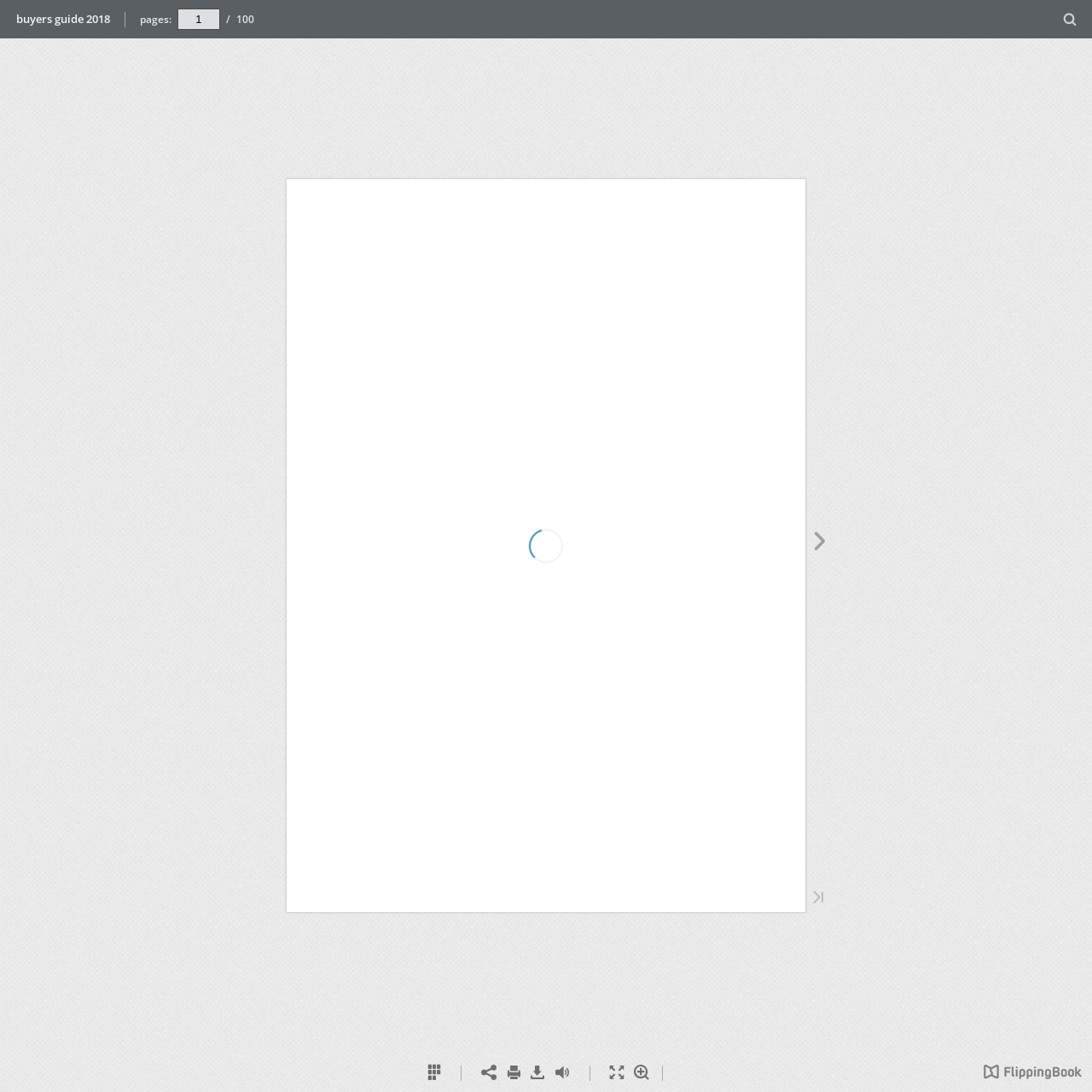What are the available actions in the bottom toolbar?
Answer the question with a single word or phrase derived from the image.

Thumbnails, Share, Print, Download, Toggle Sound, Fullscreen, Zoom In